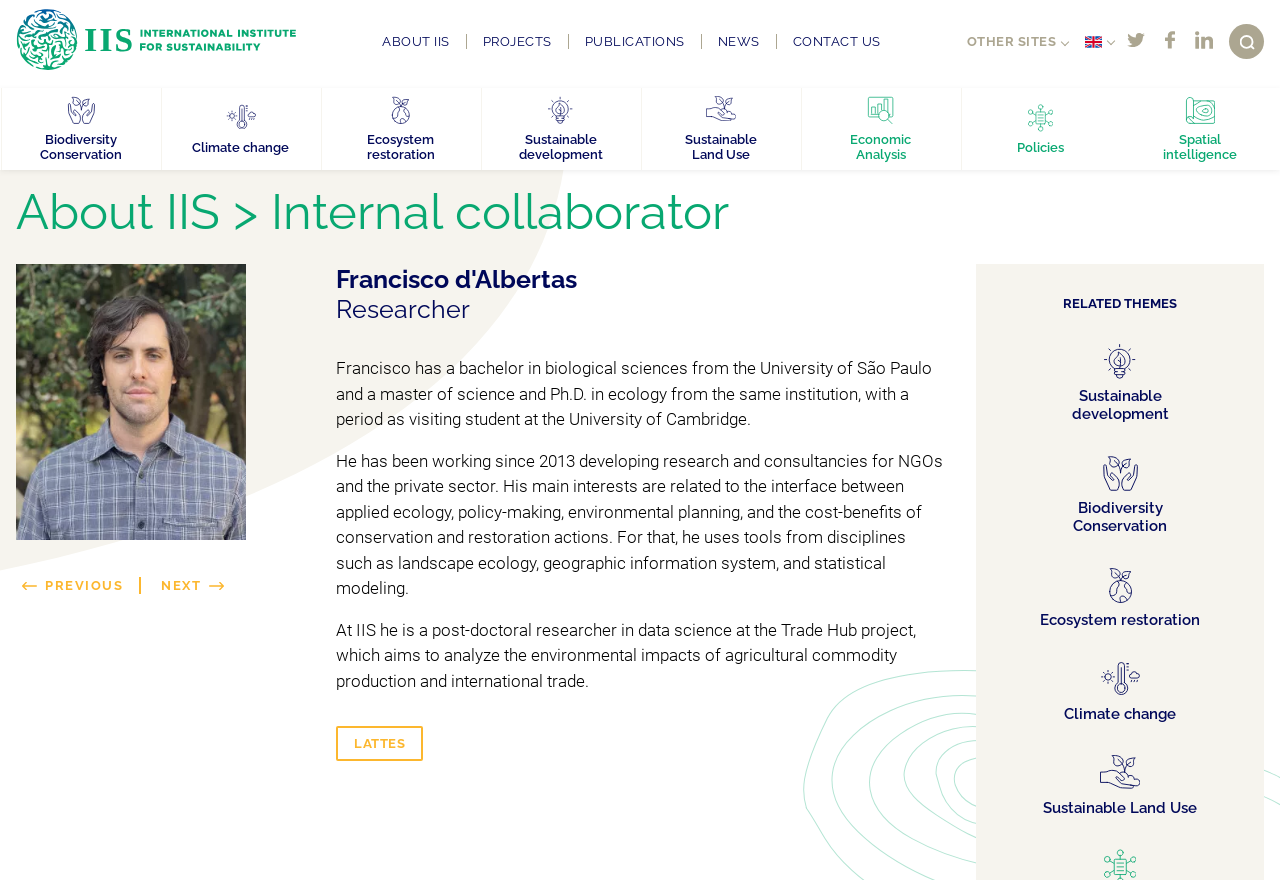How many related themes are listed?
By examining the image, provide a one-word or phrase answer.

5